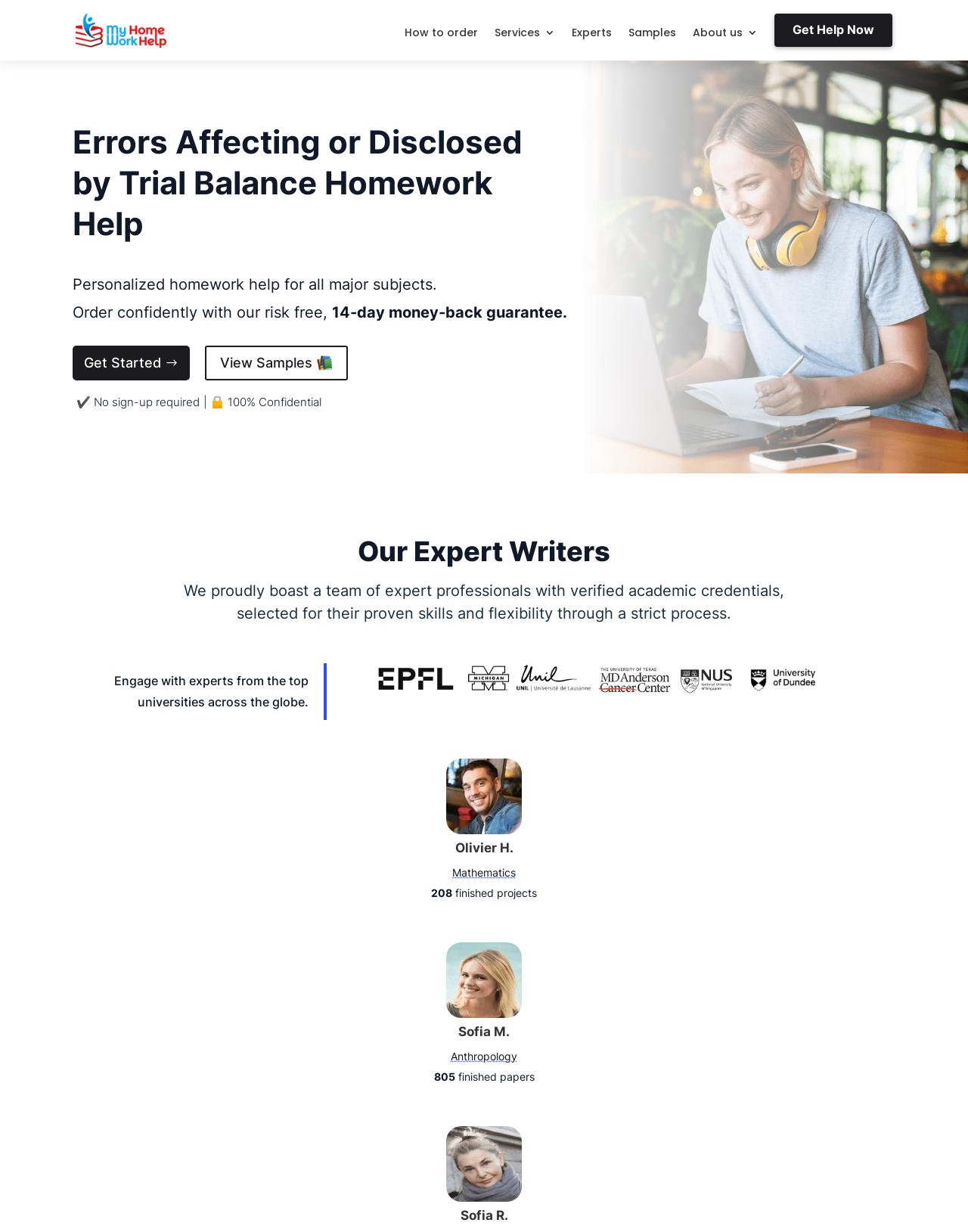What is the symbol next to the 'View Samples' link?
Based on the content of the image, thoroughly explain and answer the question.

The symbol next to the 'View Samples' link is a book emoji, 📚, which is commonly used to represent reading, learning, or education, indicating that the link leads to a section with sample homework help materials.